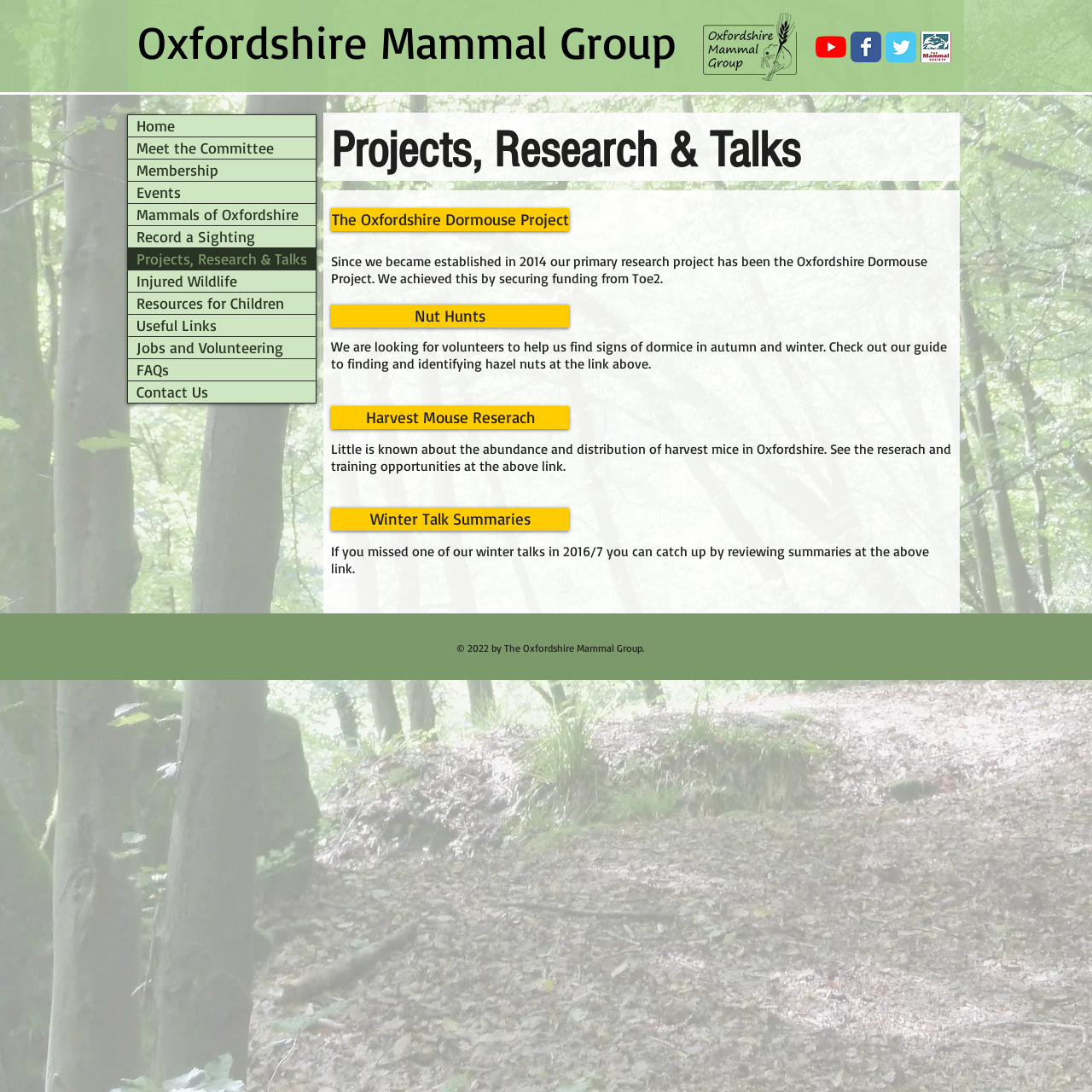Please provide the bounding box coordinates for the UI element as described: "Meet the Committee". The coordinates must be four floats between 0 and 1, represented as [left, top, right, bottom].

[0.117, 0.126, 0.289, 0.145]